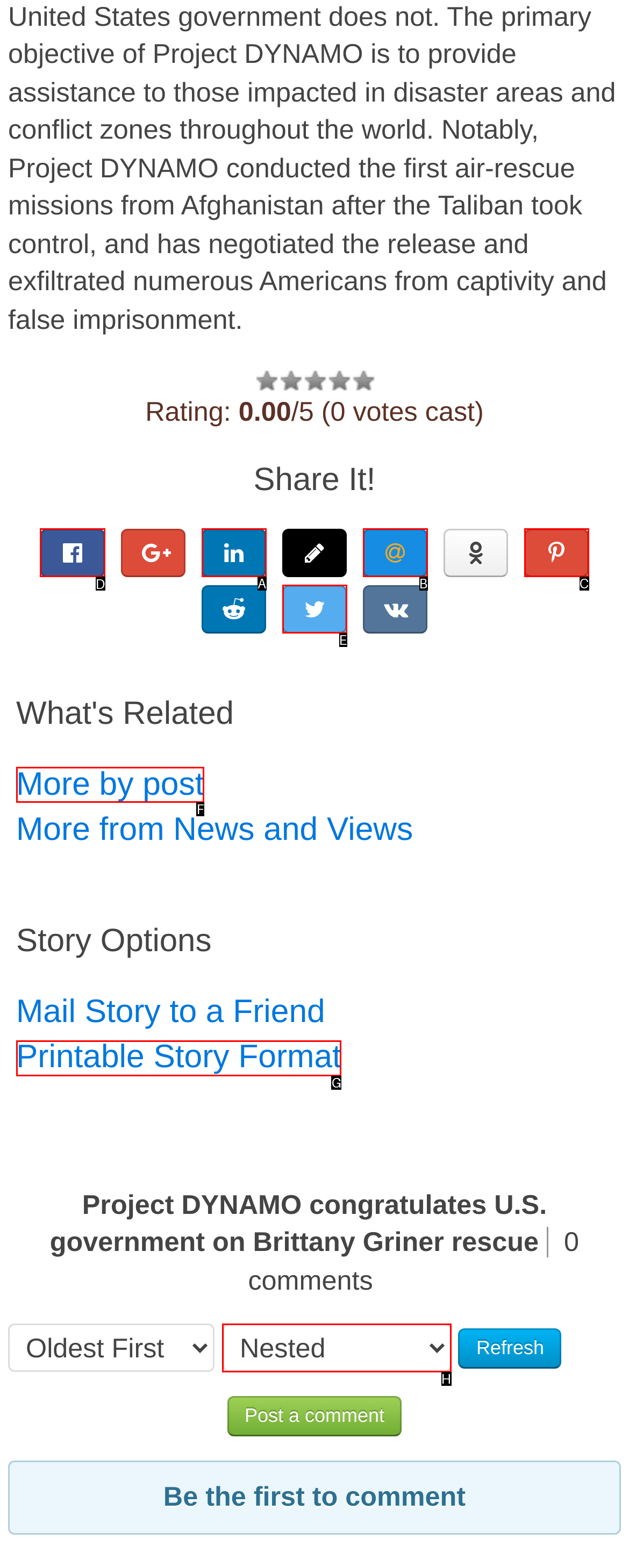Choose the letter of the option you need to click to Share it!. Answer with the letter only.

D